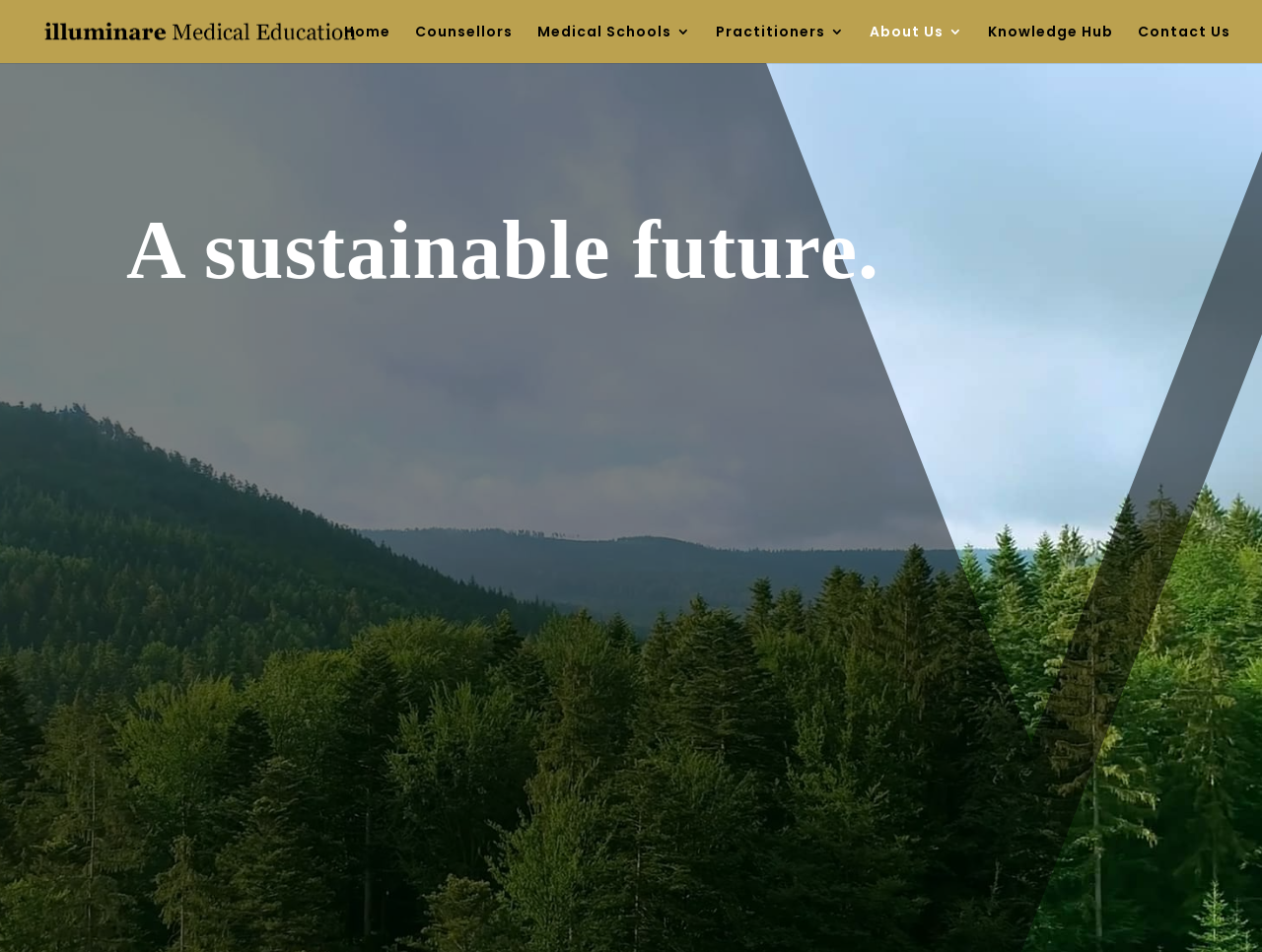What is the name of the organization?
Please use the visual content to give a single word or phrase answer.

illuminare Medical Education